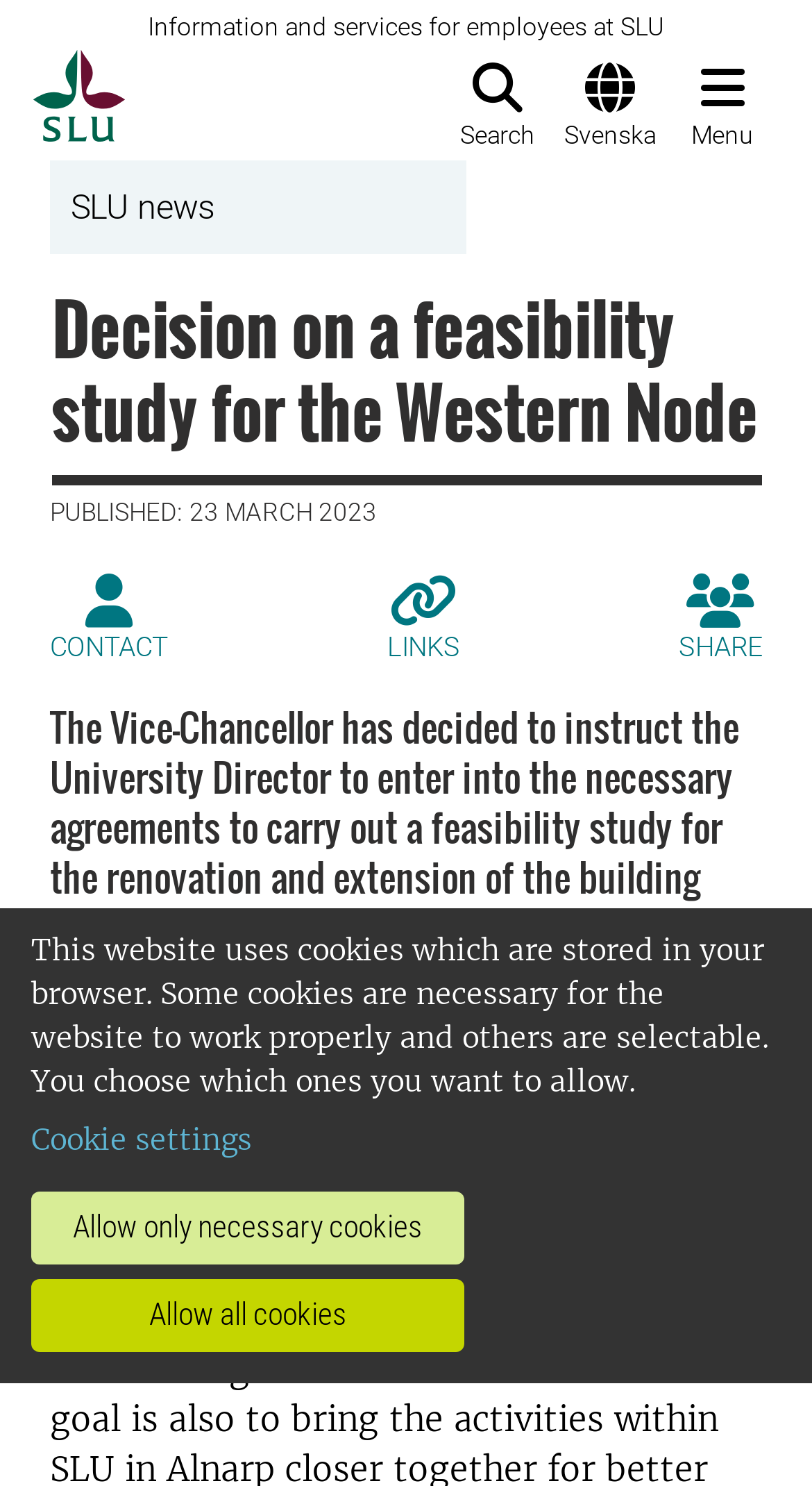Please give a succinct answer using a single word or phrase:
When was the decision published?

23 March 2023